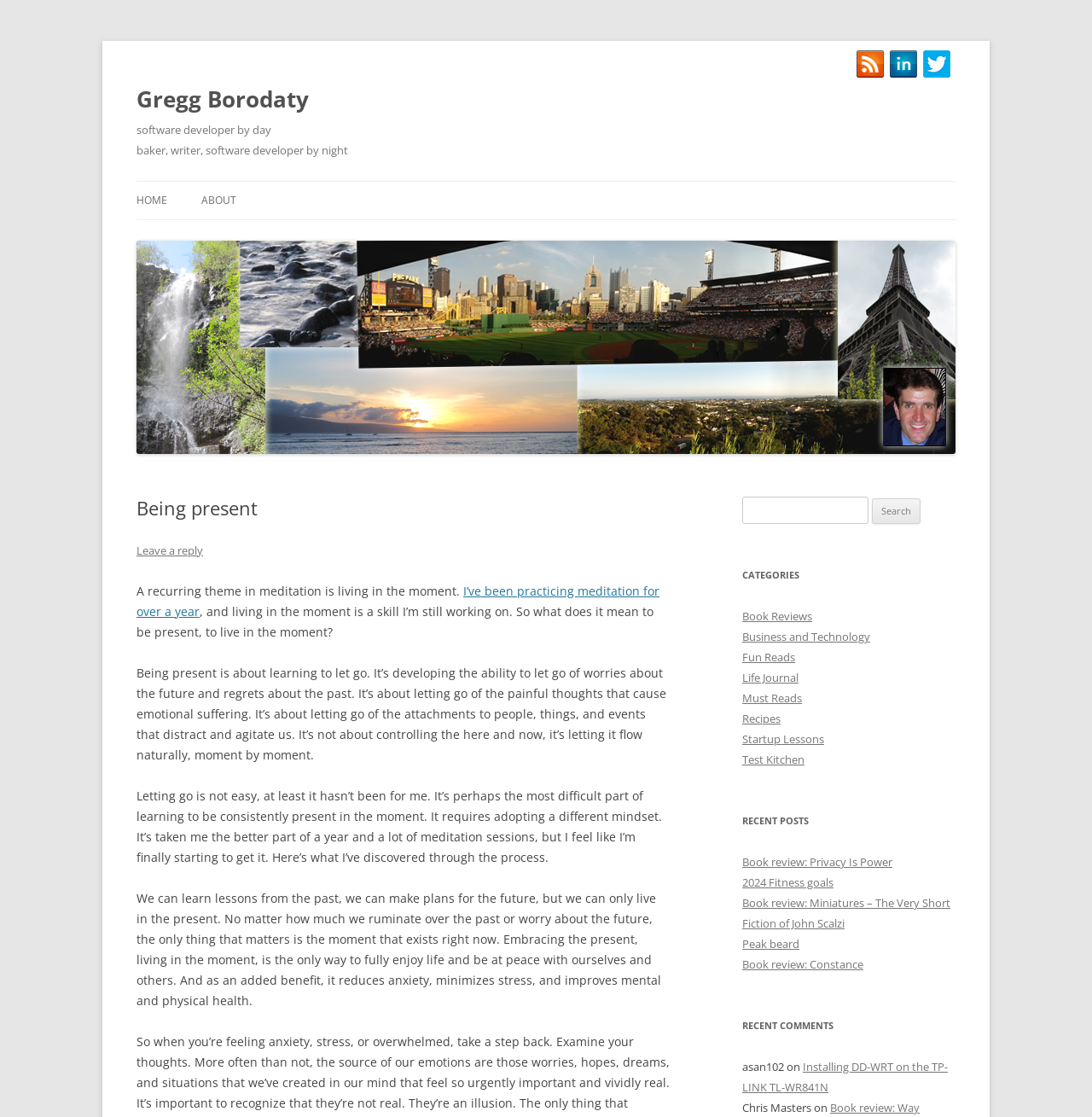Describe every aspect of the webpage in a detailed manner.

This webpage is a personal blog, titled "Being present - Gregg Borodaty". At the top, there are three social media links: Twitter, LinkedIn, and RSS, aligned horizontally. Below them, there is a heading with the author's name, "Gregg Borodaty", and a subtitle describing him as a "software developer by day, baker, writer, software developer by night".

On the left side, there is a navigation menu with links to "HOME", "ABOUT", and a blank link. Below the navigation menu, there is a header with the title "Being present". The main content of the page is an article about the importance of living in the moment, with several paragraphs of text. The article discusses the concept of being present, letting go of worries and regrets, and embracing the present moment.

On the right side, there is a search bar with a label "Search for:" and a button to submit the search query. Below the search bar, there are several categories listed, including "Book Reviews", "Business and Technology", "Fun Reads", and others. Each category is a link to a related page.

Further down, there is a section titled "RECENT POSTS" with links to several recent articles, including book reviews and personal stories. Below that, there is a section titled "RECENT COMMENTS" with a list of recent comments, including the commenter's name and a link to the commented article.

Overall, the webpage has a clean and simple layout, with a focus on the main article and easy navigation to other sections and categories.